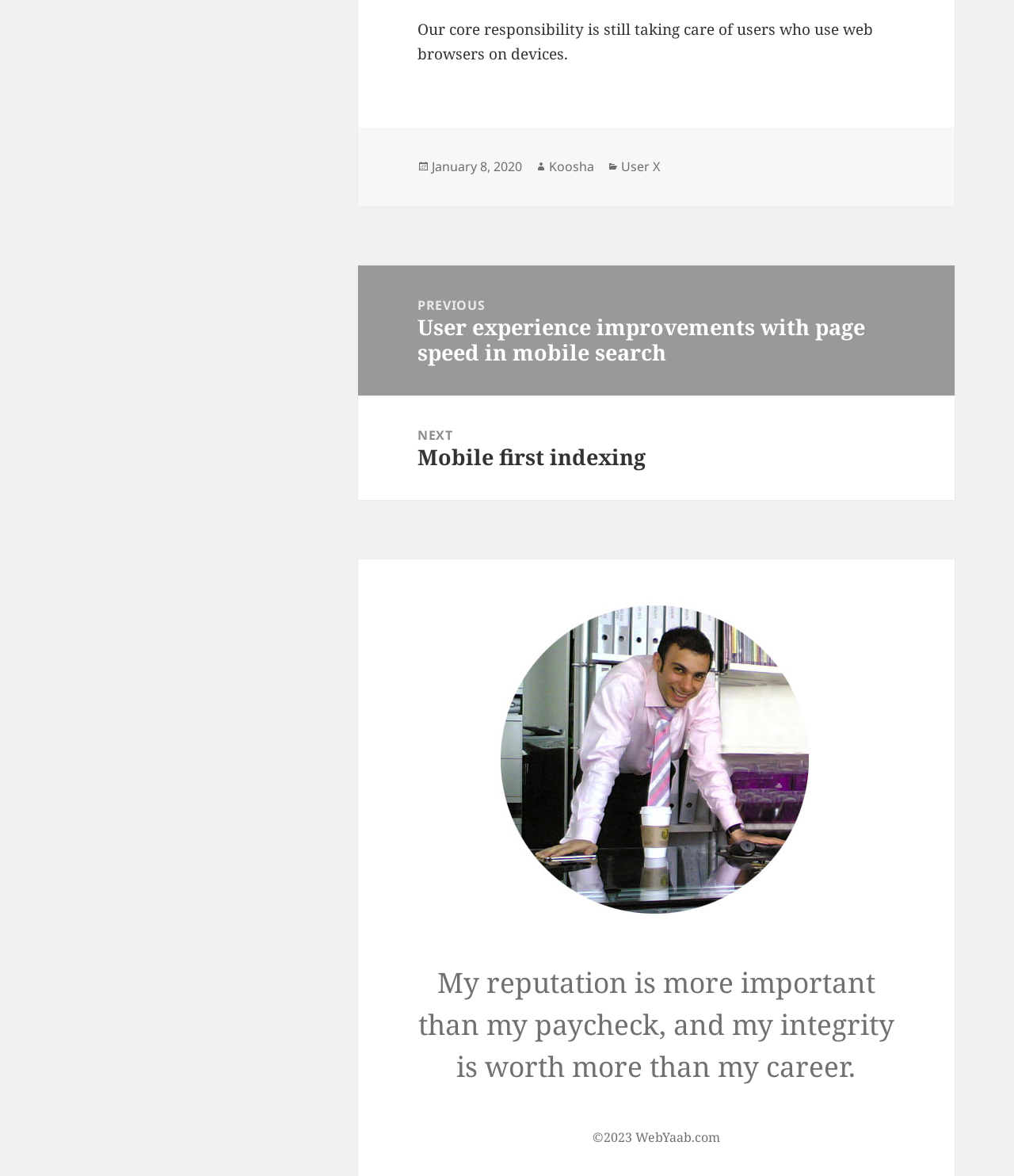What is the copyright information?
Based on the image, please offer an in-depth response to the question.

The copyright information can be found at the bottom of the page, where it says '2023 WebYaab.com'.